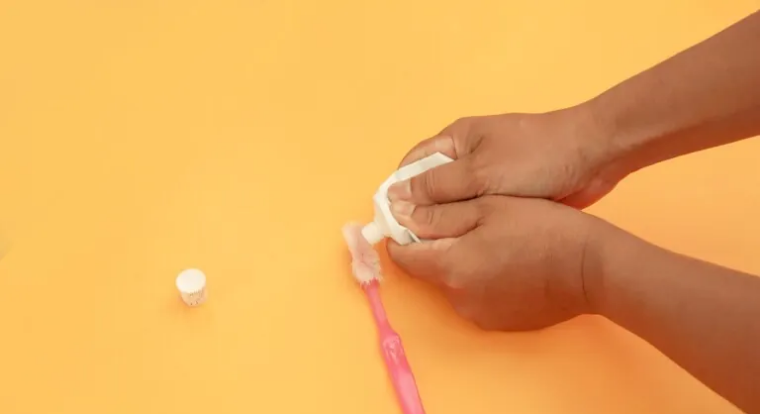Using the information in the image, give a detailed answer to the following question: What is lying on the surface near the toothbrush?

According to the caption, a cap, possibly from the toothpaste tube, lies on the surface, indicating that the tube is on its last squeeze.